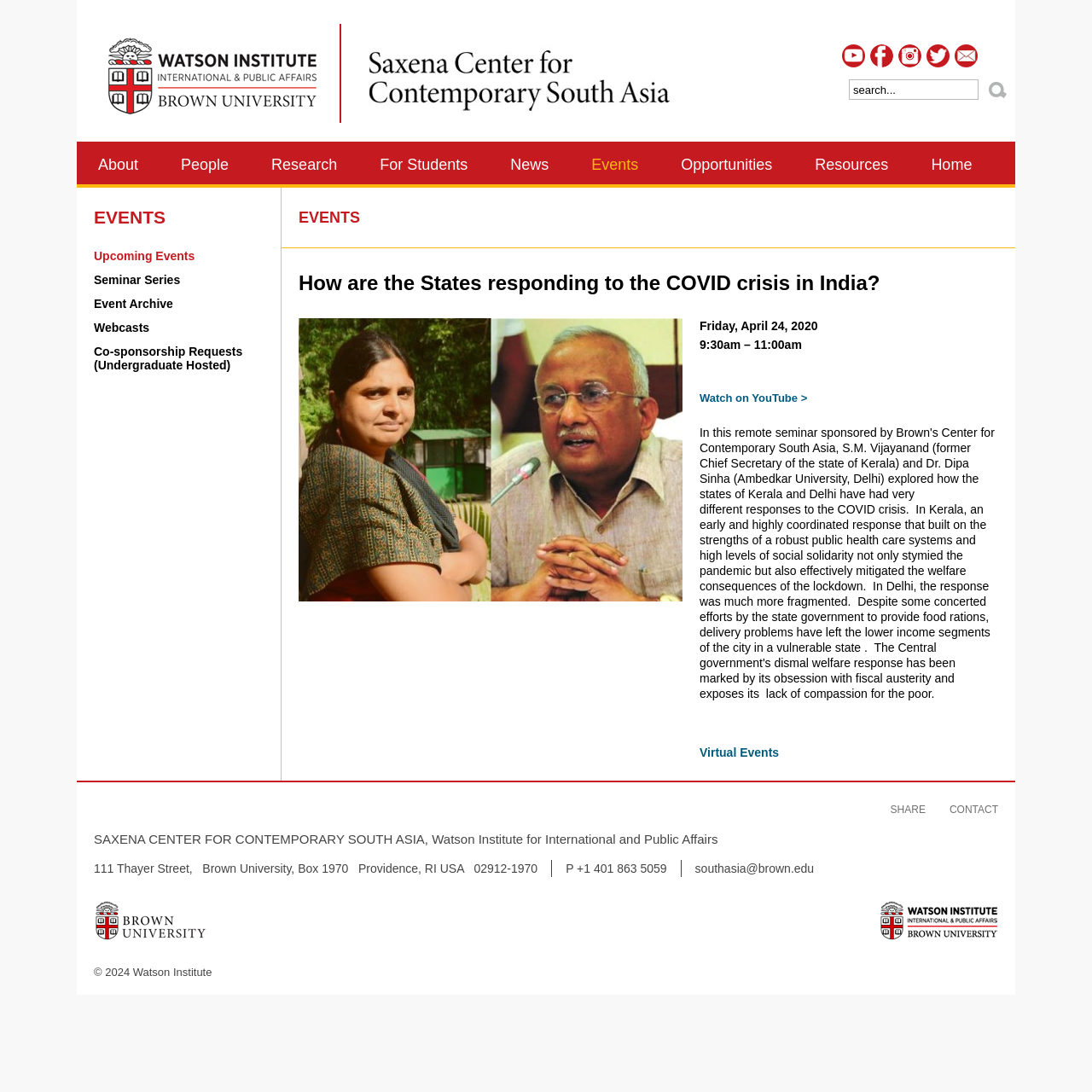What is the name of the institute where the center is based?
Using the information from the image, give a concise answer in one word or a short phrase.

Watson Institute for International and Public Affairs